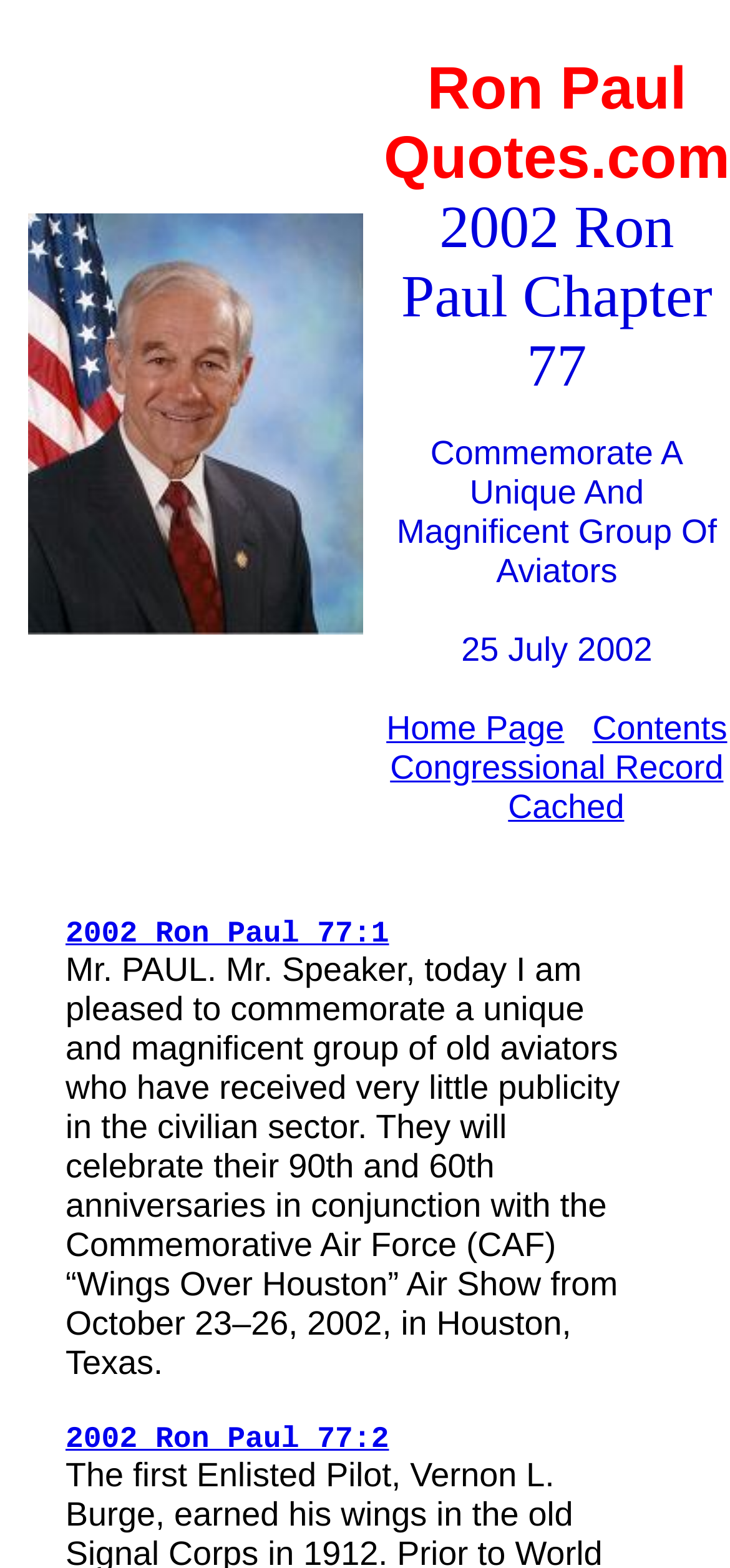What is the location of the event mentioned in the speech?
Provide an in-depth answer to the question, covering all aspects.

I found the location 'Houston, Texas' mentioned in the speech, which is located in the middle section of the webpage, in the paragraph starting with 'Mr. PAUL. Mr. Speaker, today I am pleased to commemorate...'.